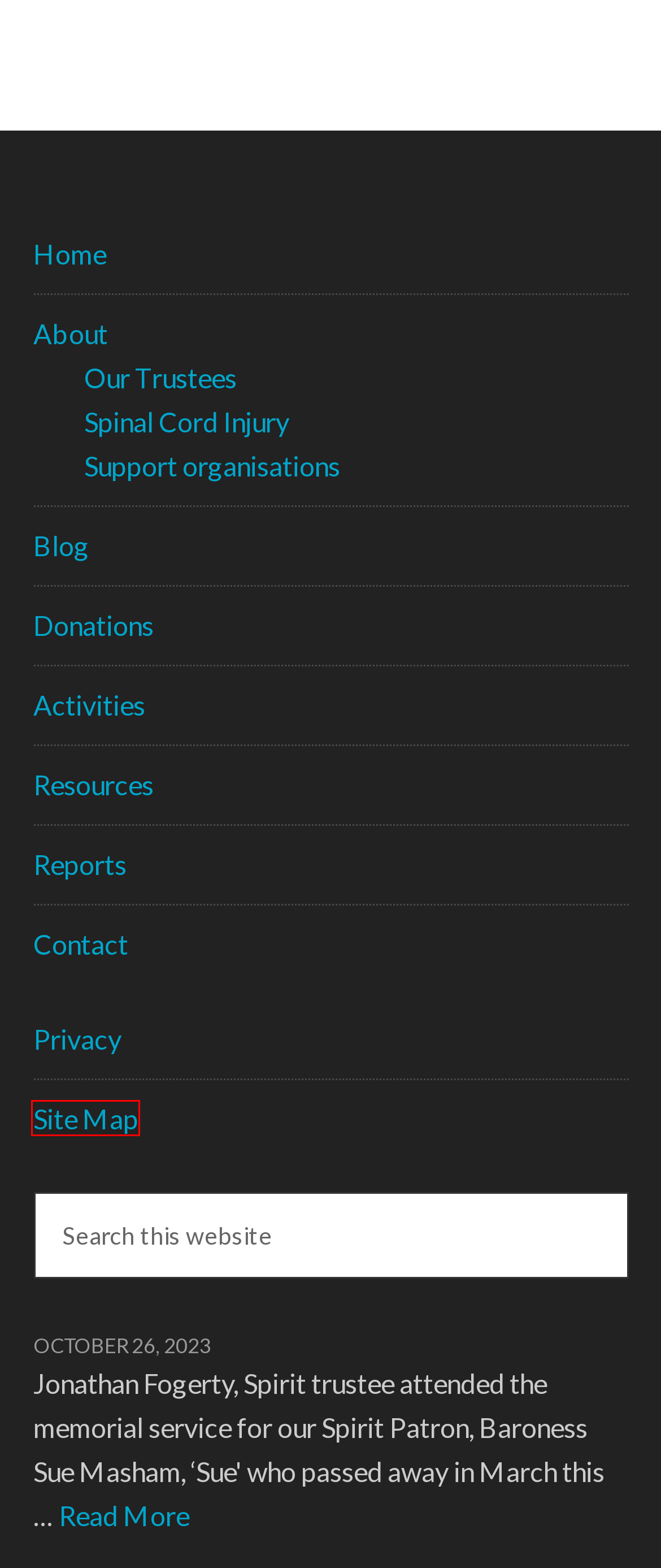Examine the screenshot of a webpage with a red bounding box around a UI element. Select the most accurate webpage description that corresponds to the new page after clicking the highlighted element. Here are the choices:
A. Contact | Spinal Injuries Charity
B. News from SPIRIT | Spinal Injuries Charity
C. Activities | Spinal Injuries Charity
D. SPIRIT Trustees | Spinal Injuries Charity
E. About SPIRIT the spinal injury charity
F. Resources | Spinal Injuries Charity
G. Site Map | Spinal Injuries Charity
H. Spinal Cord Injury | Spinal Injuries Charity

G